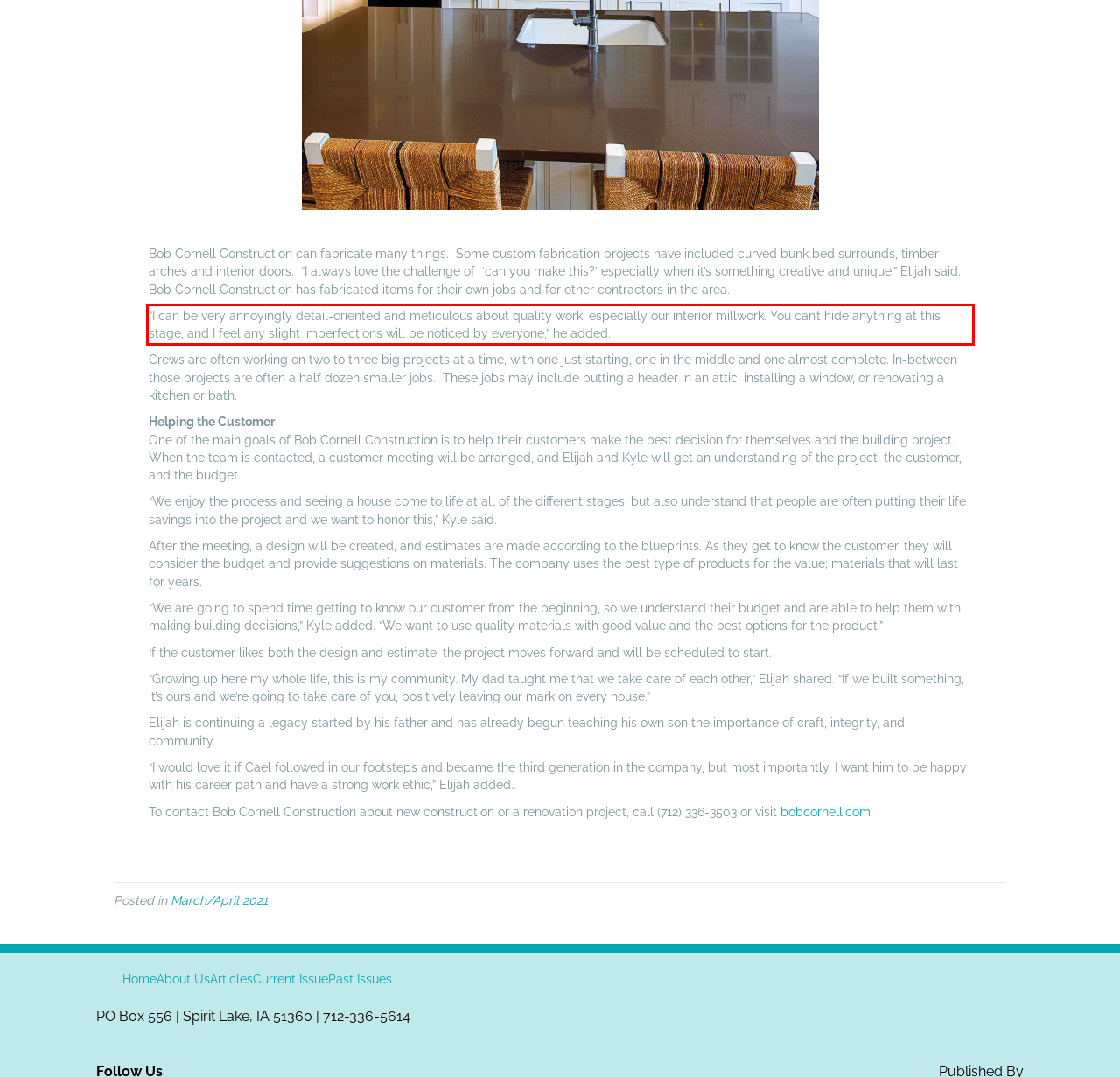Please examine the screenshot of the webpage and read the text present within the red rectangle bounding box.

“I can be very annoyingly detail-oriented and meticulous about quality work, especially our interior millwork. You can’t hide anything at this stage, and I feel any slight imperfections will be noticed by everyone,” he added.